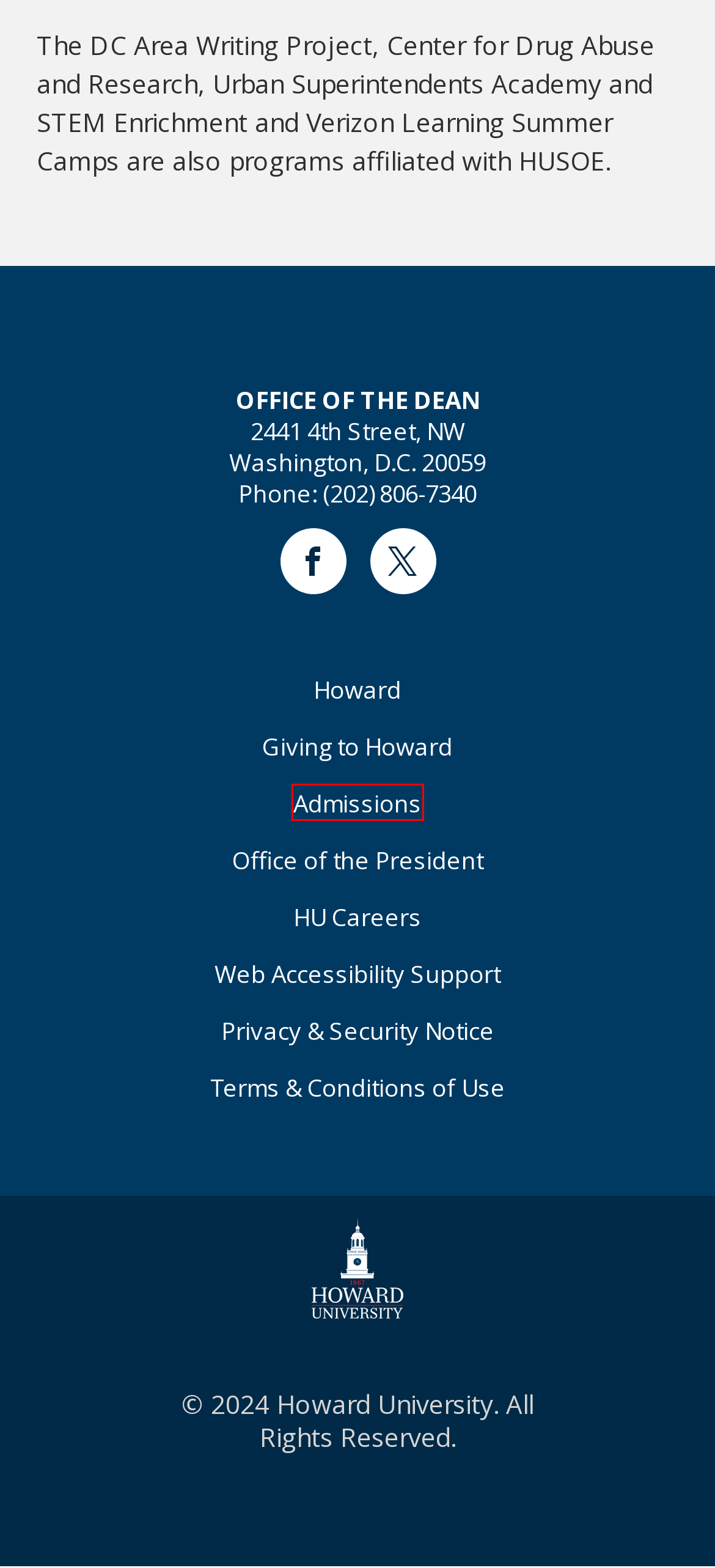Consider the screenshot of a webpage with a red bounding box and select the webpage description that best describes the new page that appears after clicking the element inside the red box. Here are the candidates:
A. Giving Home Page | Howard Giving
B. Howard University Home | Excellence in Truth and Service
C. Privacy & Security Notice | Howard University
D. Undergraduate & Graduate Admissions – Howard University
E. Howard University Accessibility Statement | Howard University
F. About | Howard University President
G. Careers | Human Resources
H. Terms & Conditions of Use | Howard University

D